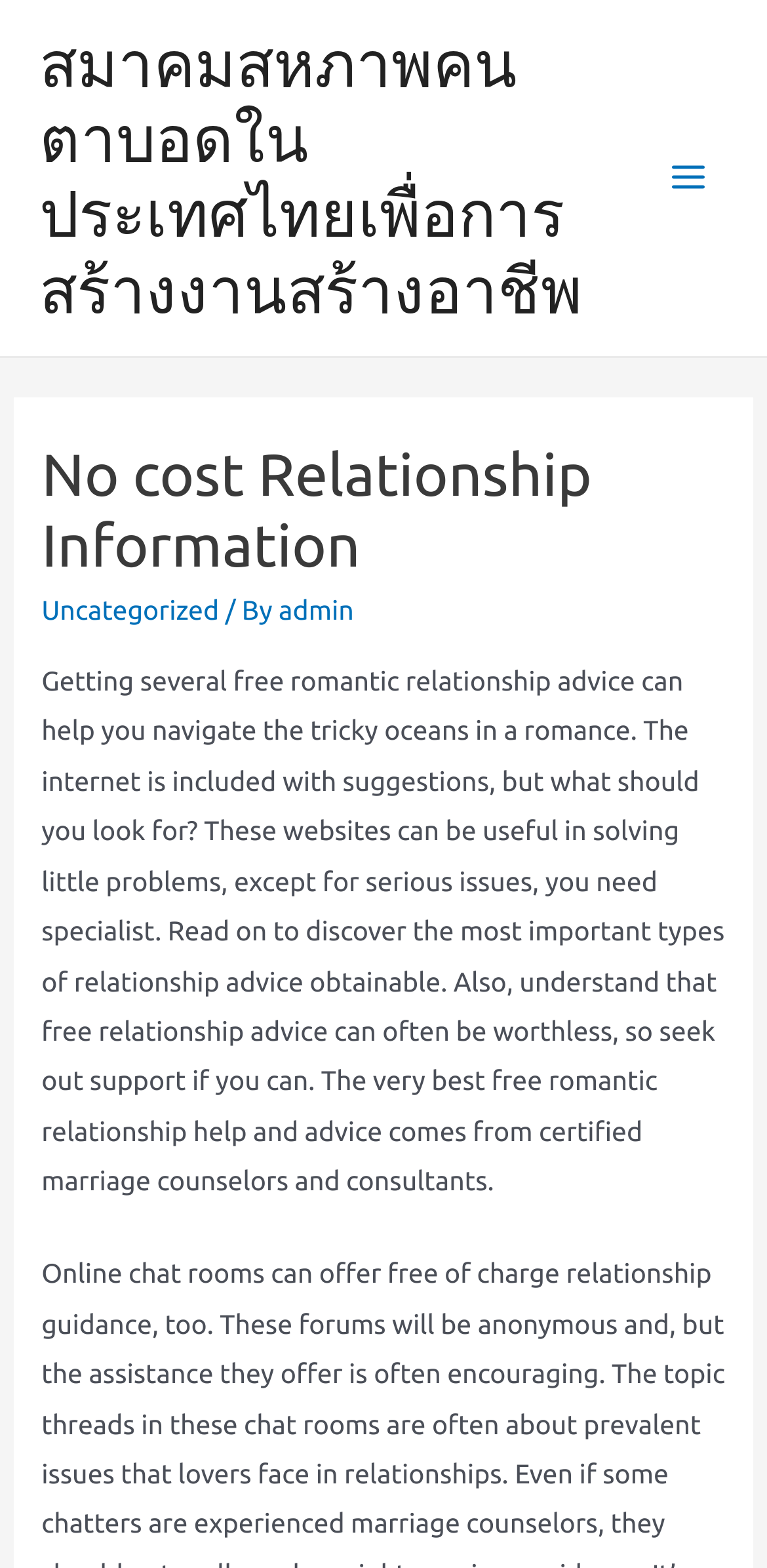How many links are in the header?
Please provide a detailed and thorough answer to the question.

I counted the number of link elements in the header section which includes the links 'Uncategorized', 'สมาคมสหภาพคนตาบอดในประเทศไทยเพื่อการสร้างงานสร้างอาชีพ', and 'admin'.